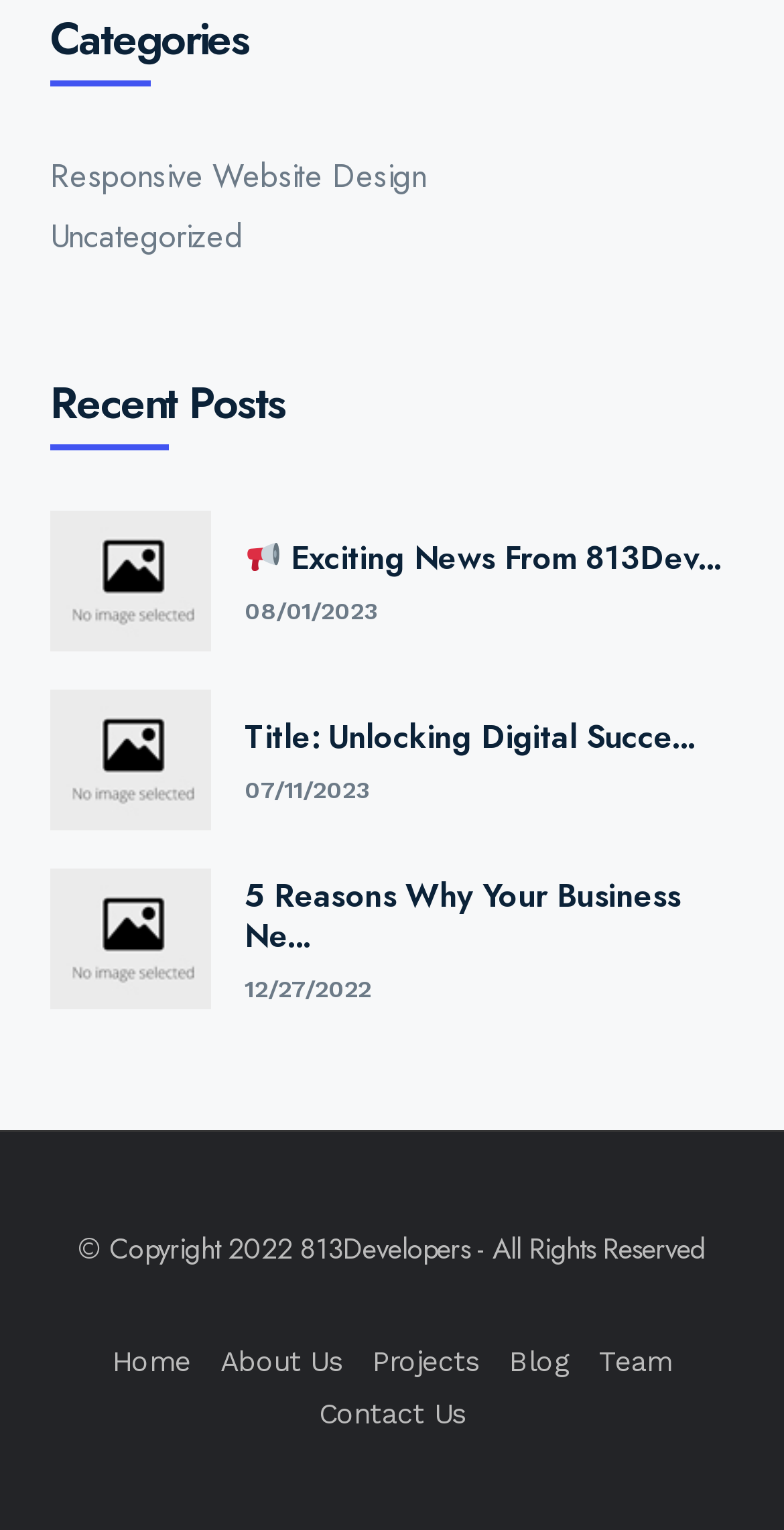Locate and provide the bounding box coordinates for the HTML element that matches this description: "Responsive Website Design".

[0.064, 0.1, 0.544, 0.13]